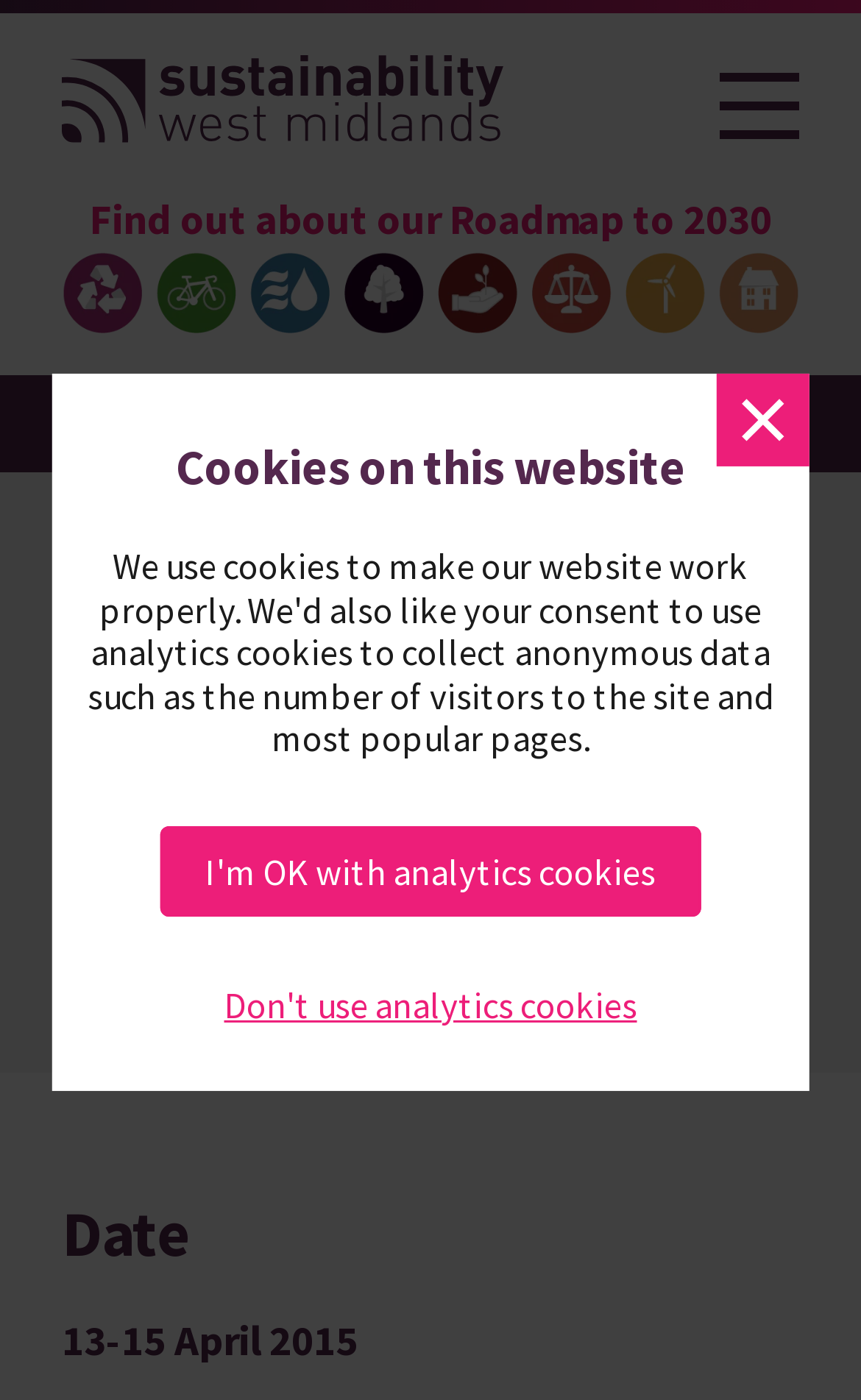How many links are in the top navigation menu?
Kindly answer the question with as much detail as you can.

I counted the links in the top navigation menu by looking at the elements with types 'link' and found three links: 'Home', 'Events', and 'Go to the Sustainability West Midlands home page'.